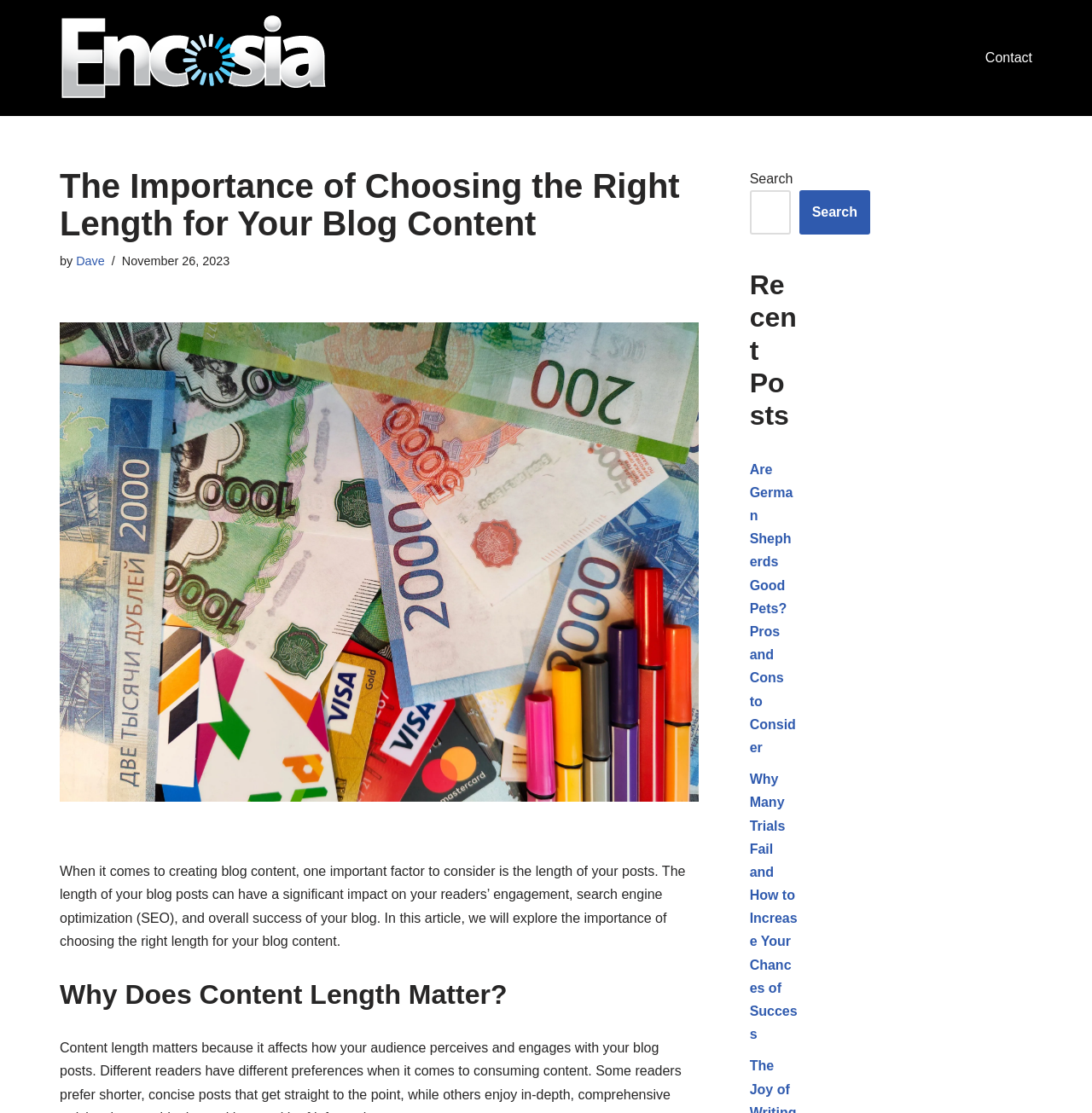Please identify the bounding box coordinates of the region to click in order to complete the task: "Click on the 'Contact' link". The coordinates must be four float numbers between 0 and 1, specified as [left, top, right, bottom].

[0.902, 0.042, 0.945, 0.062]